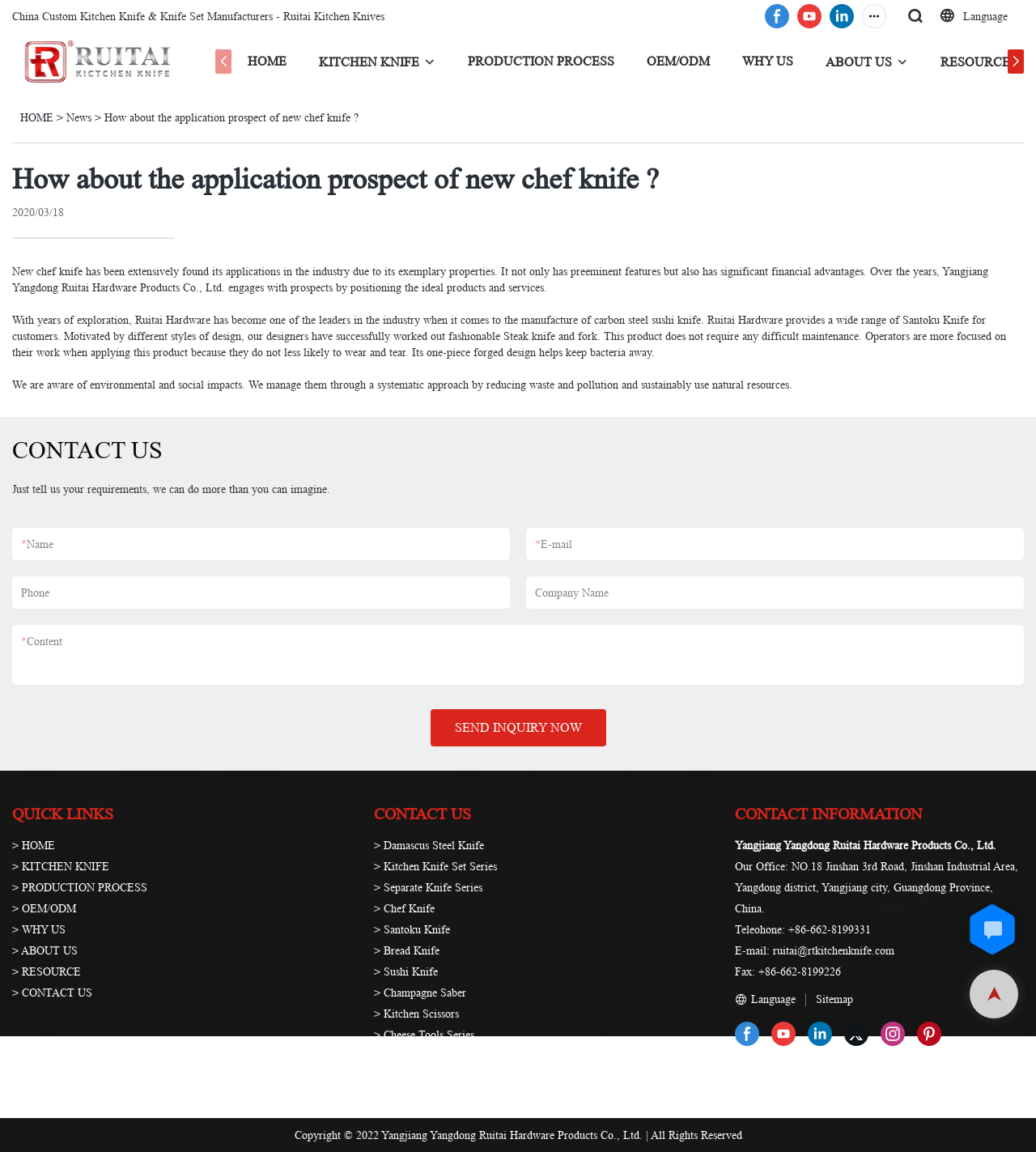What is the language of the website?
Using the image as a reference, give an elaborate response to the question.

The language of the website can be inferred from the text content of the webpage, which is written in English. The language selection option at the top-right corner of the webpage also suggests that the default language is English.